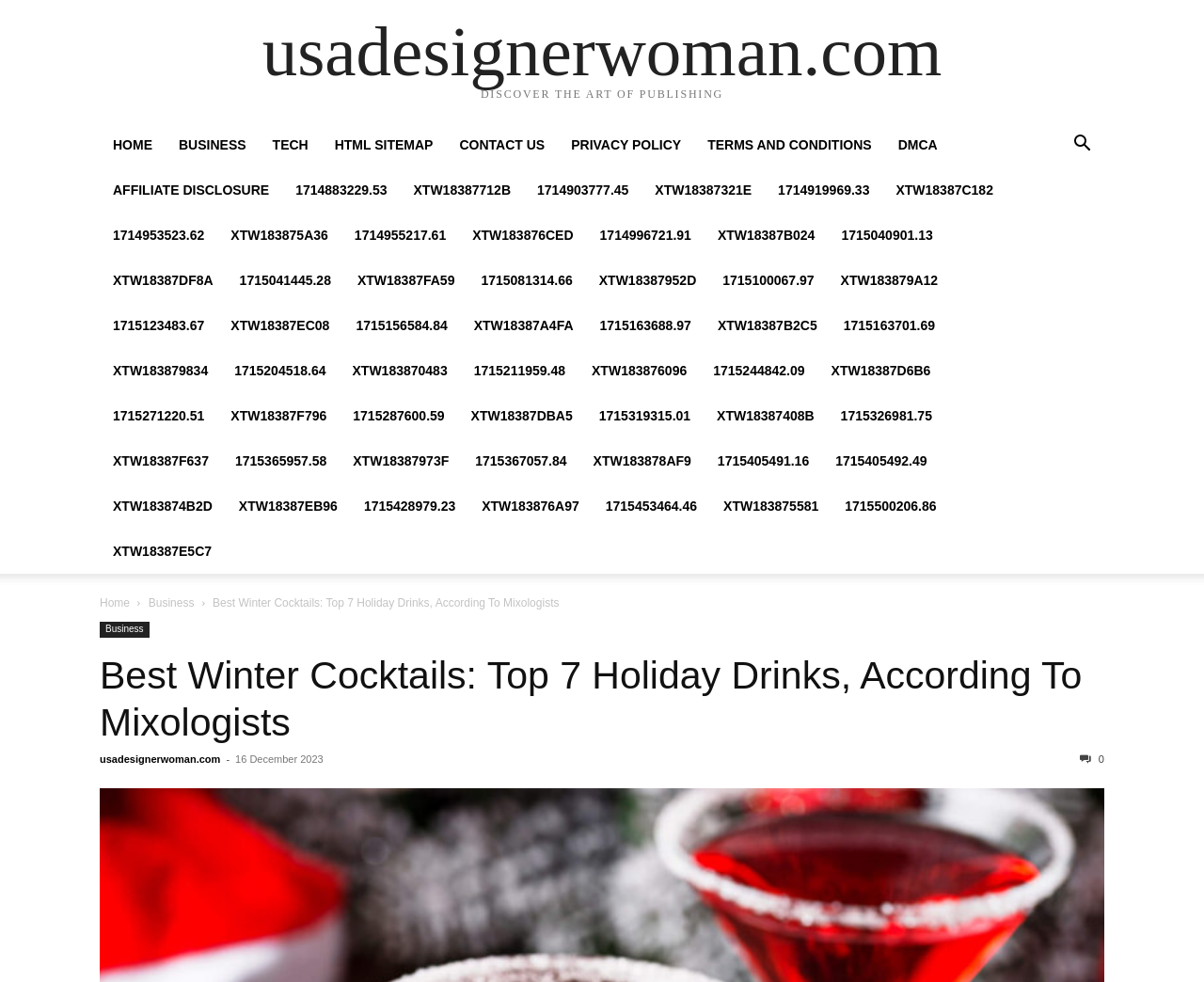How many sections are there in the webpage?
Using the details from the image, give an elaborate explanation to answer the question.

I identified three sections in the webpage: the navigation menu, the article title section, and the article content section.